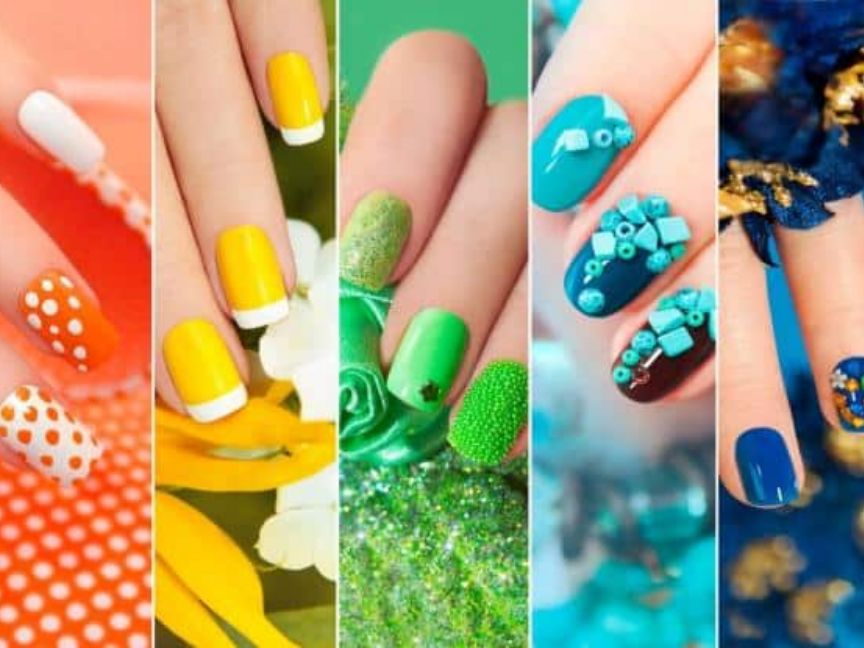Paint a vivid picture of the image with your description.

This vibrant image showcases a stunning array of creative manicure designs, emphasizing playful colors and intricate details. From left to right, the nails feature a cheerful orange and white polka dot design, a bright yellow nail with a classic French tip, a green manicure adorned with sparkling glitter and a decorative emerald rose, to sophisticated turquoise nails that blend various textures and embellishments. The rightmost nails display an elegant dark blue base embellished with turquoise accents, showcasing the artistry involved in modern nail styles. This visual celebration of color and creativity aligns perfectly with the theme of the article "How to do manicure with stickers" from the Beauty & Style Hub.